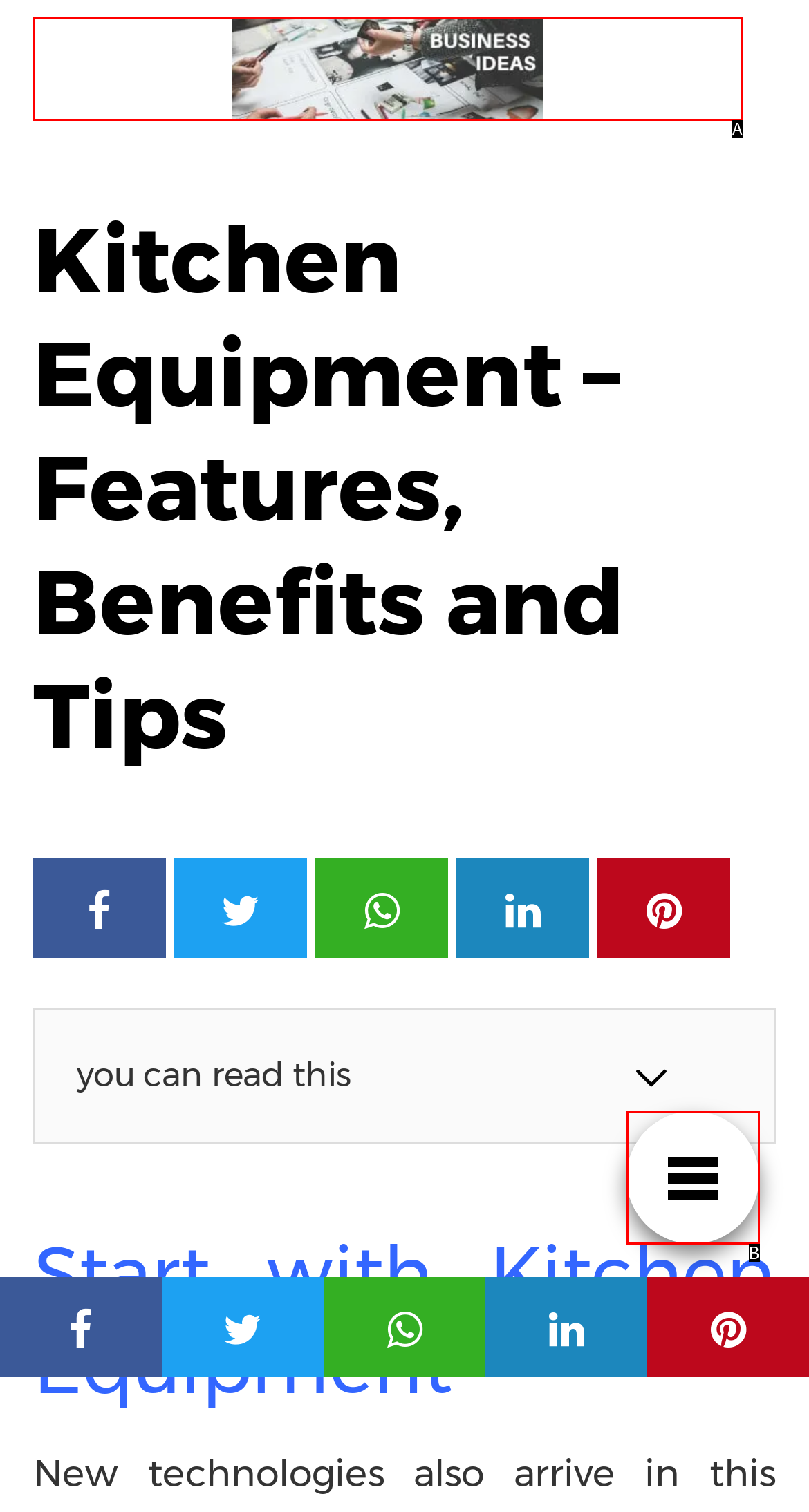Identify the UI element that best fits the description: alt="logo"
Respond with the letter representing the correct option.

A